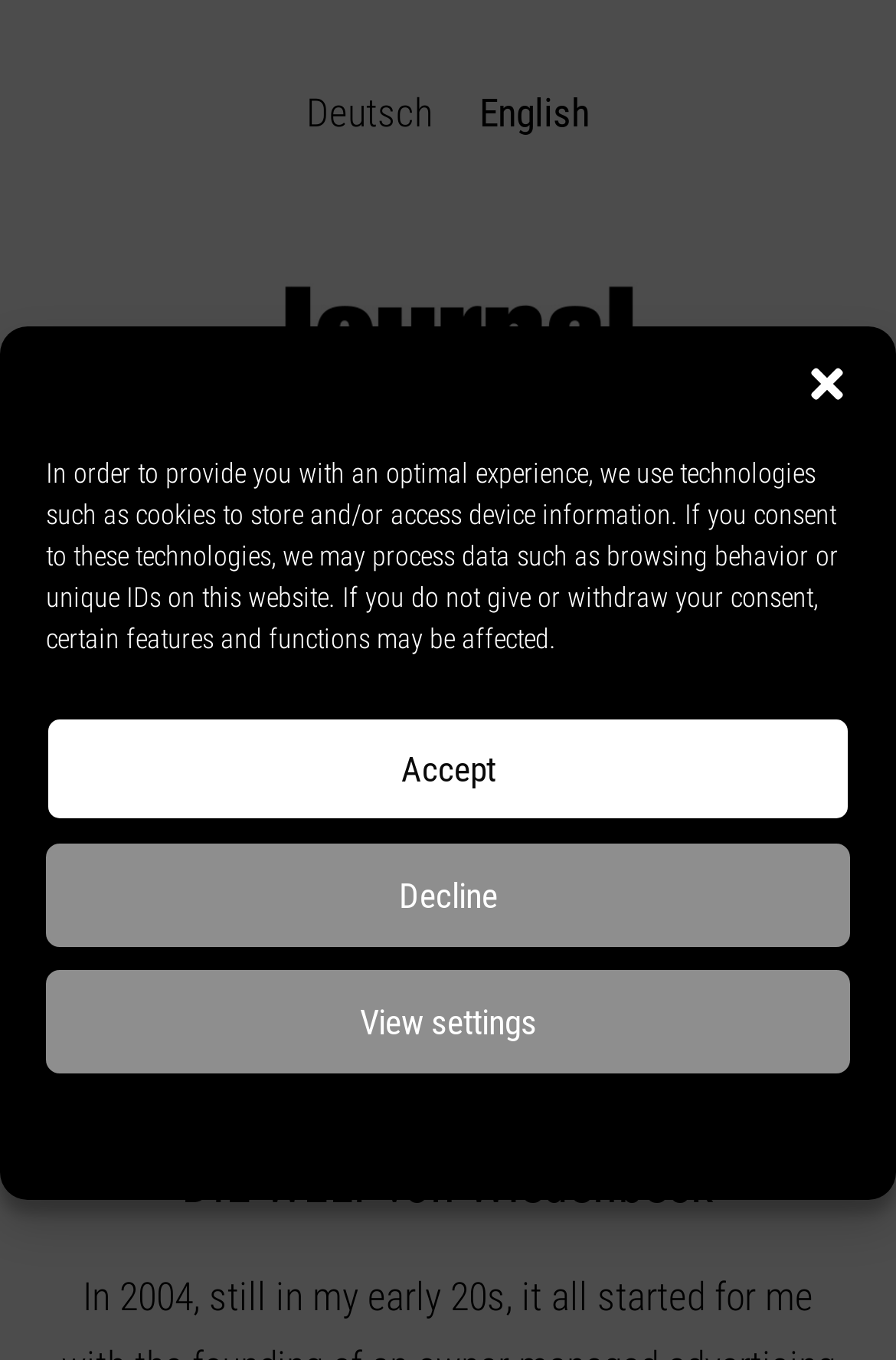Please locate the bounding box coordinates of the element that needs to be clicked to achieve the following instruction: "Open navigation". The coordinates should be four float numbers between 0 and 1, i.e., [left, top, right, bottom].

None